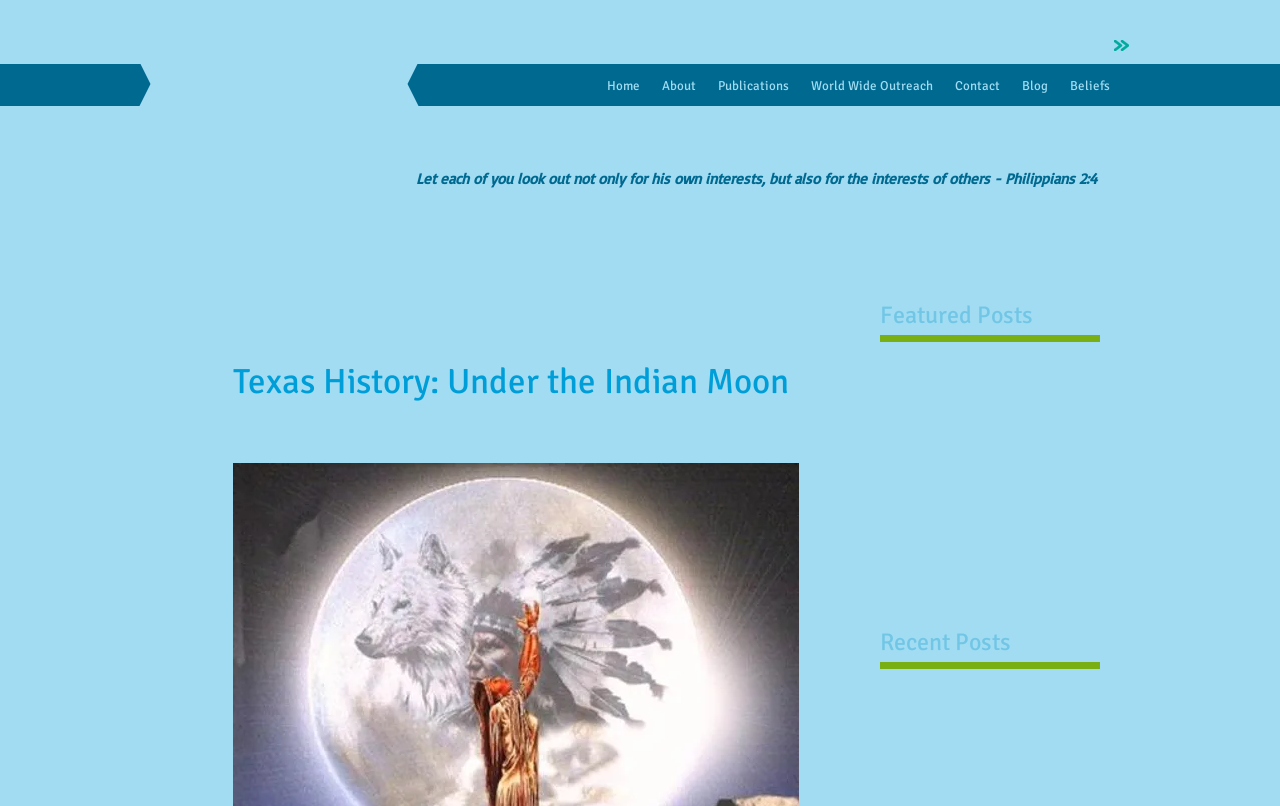Please give a succinct answer to the question in one word or phrase:
What is the biblical quote on the page?

Philippians 2:4